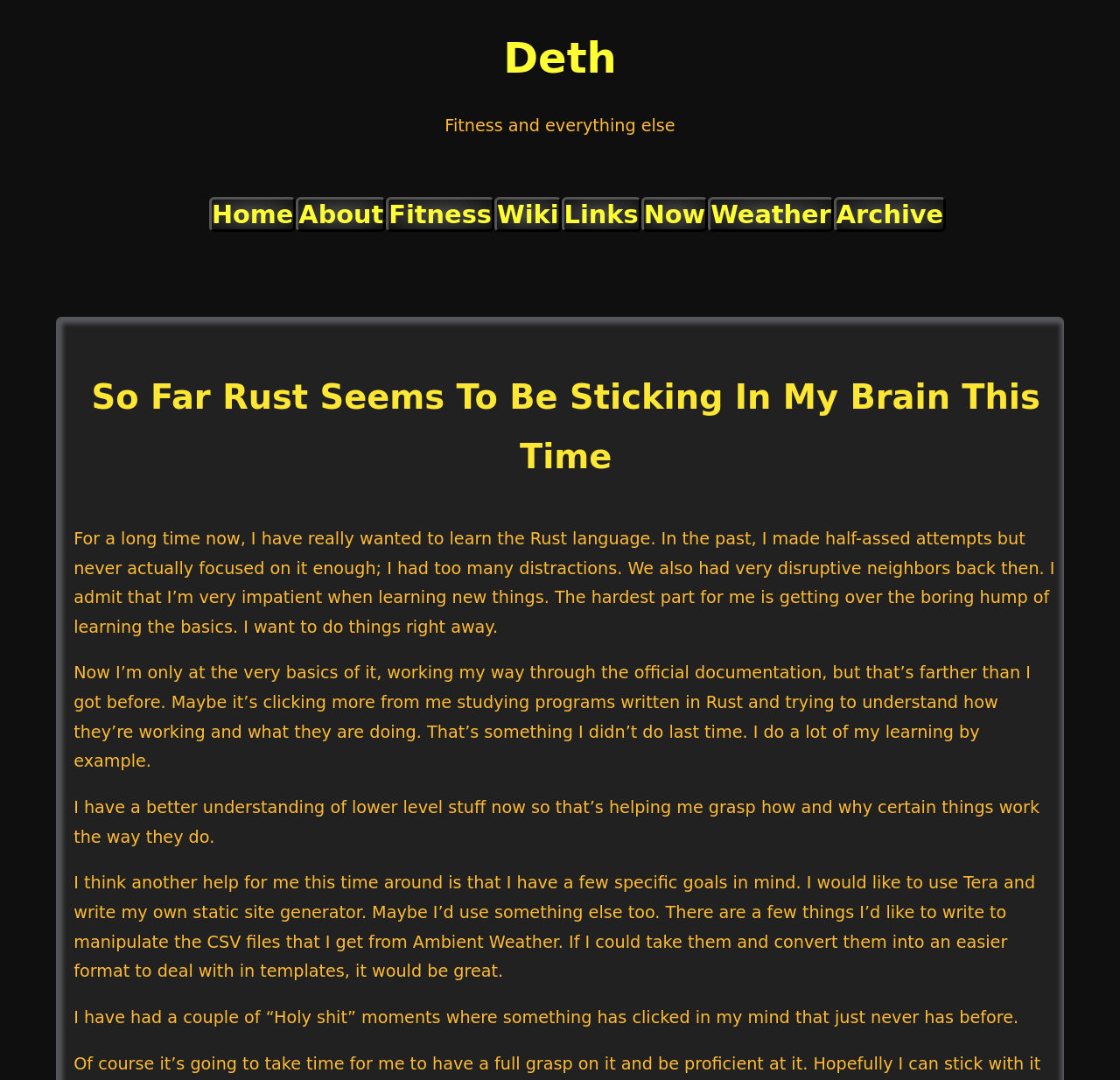Please provide a comprehensive answer to the question below using the information from the image: What is the author's goal for learning Rust?

The author mentions that they have a few specific goals in mind, including using Tera and writing their own static site generator, and also manipulating CSV files from Ambient Weather.